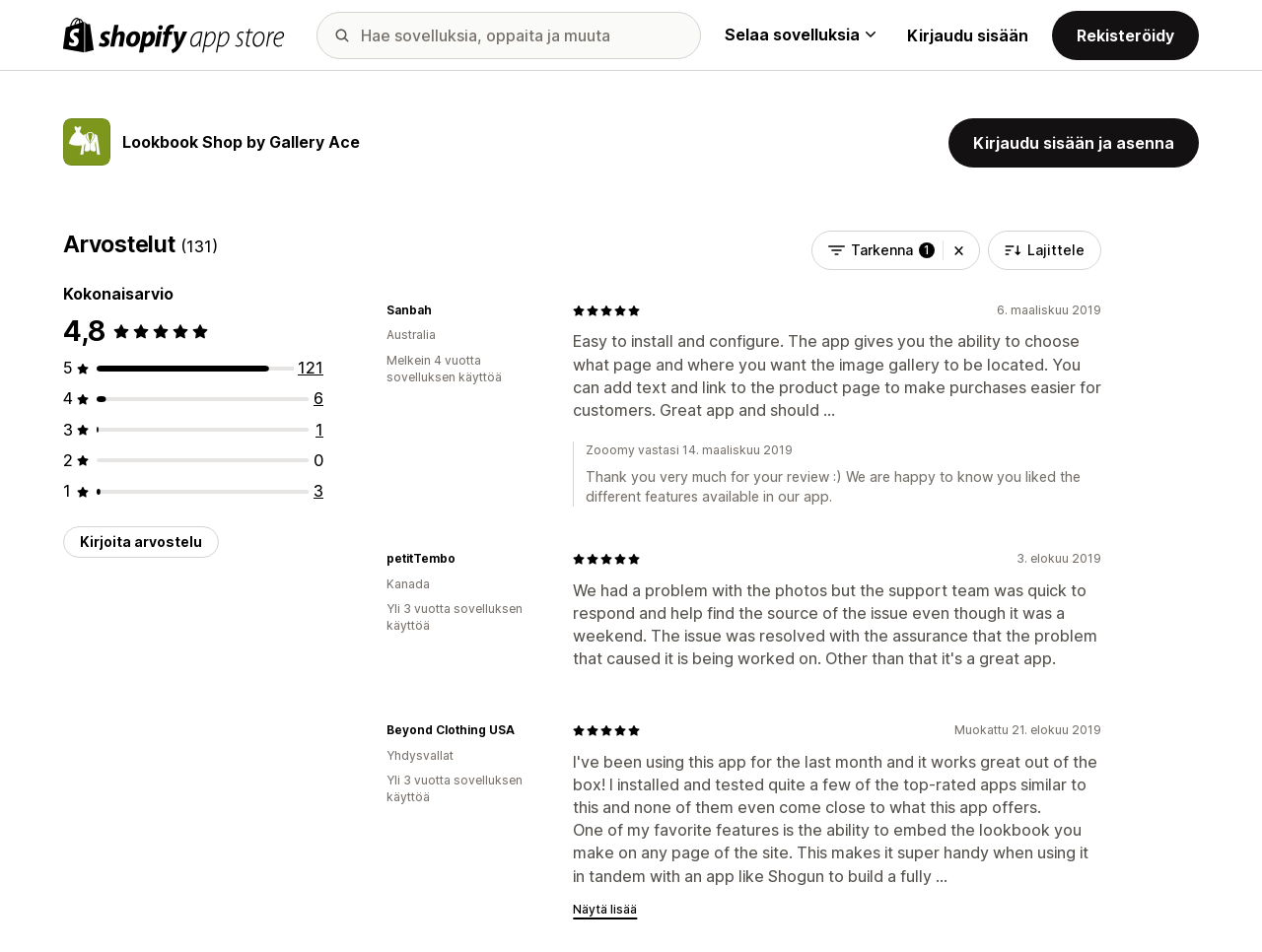Show me the bounding box coordinates of the clickable region to achieve the task as per the instruction: "Search for apps".

[0.251, 0.012, 0.555, 0.062]